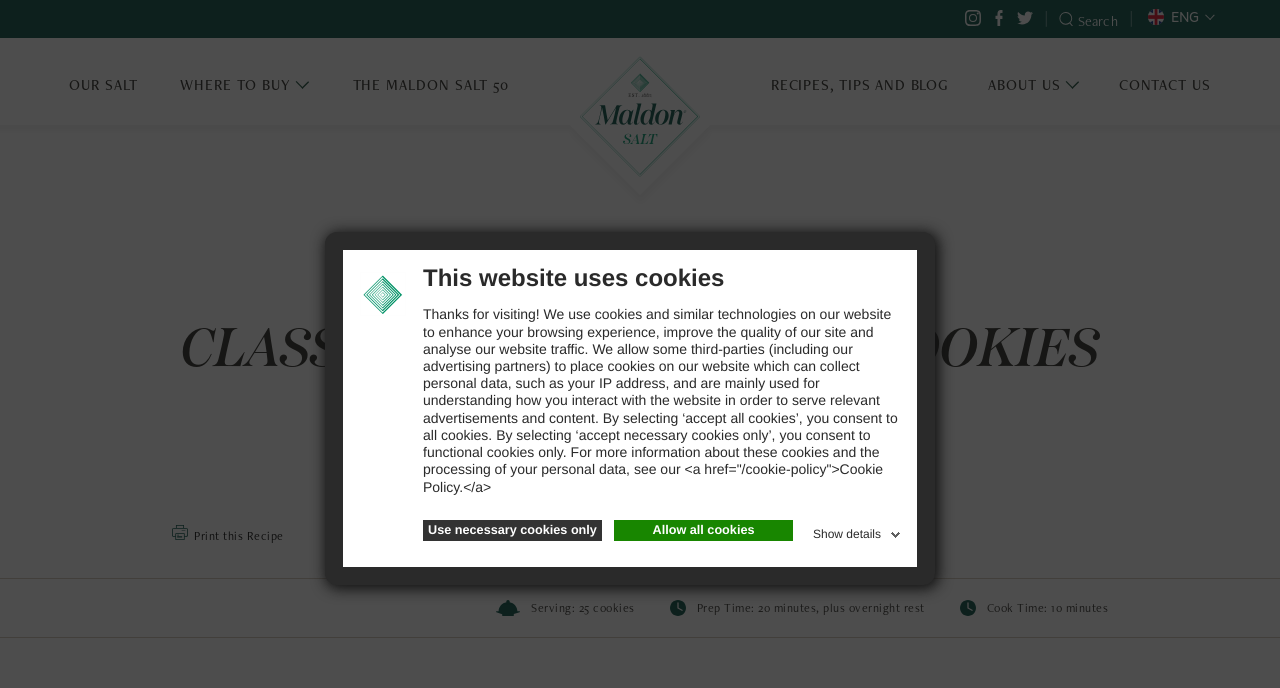Given the description "The Maldon Salt 50", provide the bounding box coordinates of the corresponding UI element.

[0.271, 0.055, 0.402, 0.181]